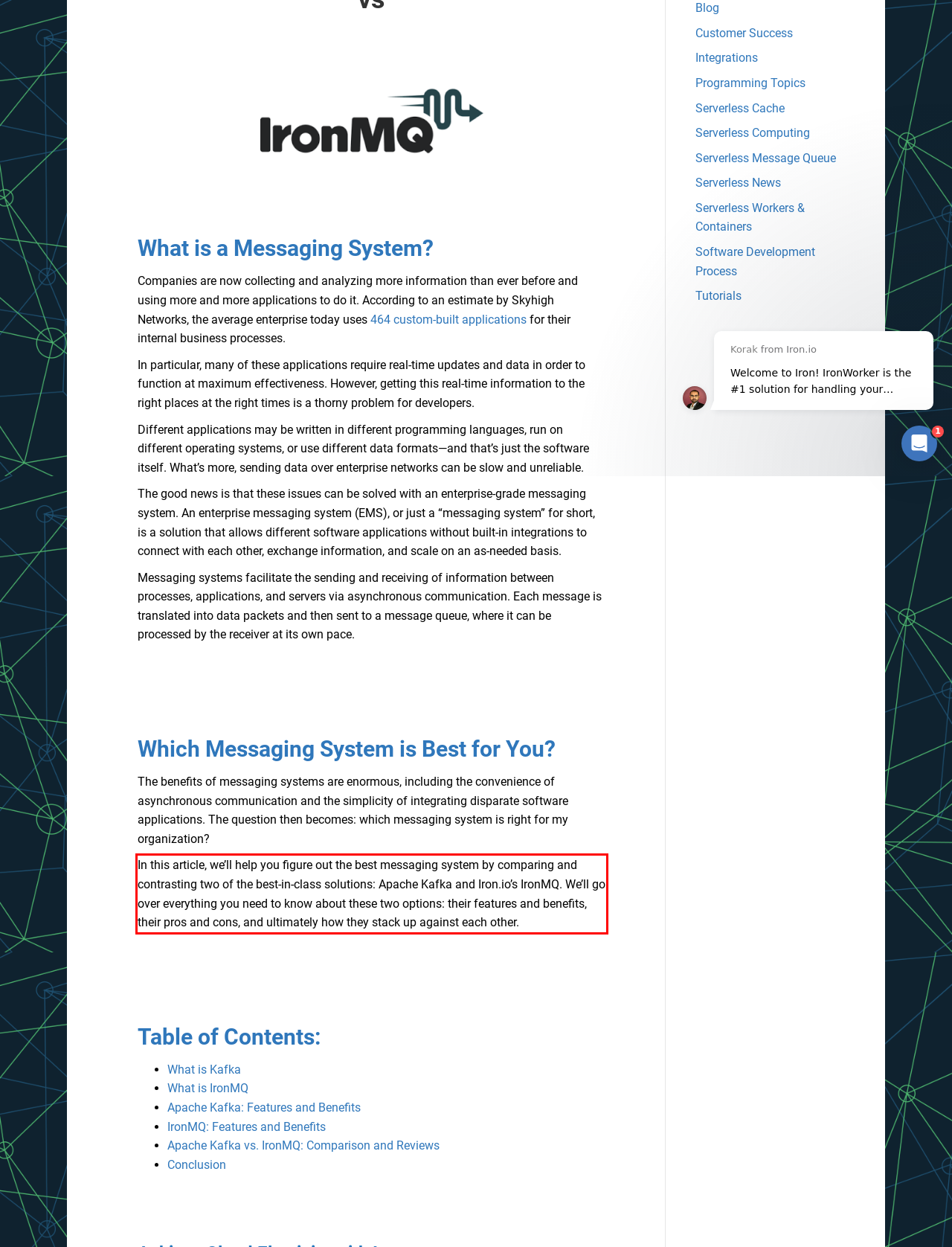Look at the screenshot of the webpage, locate the red rectangle bounding box, and generate the text content that it contains.

In this article, we’ll help you figure out the best messaging system by comparing and contrasting two of the best-in-class solutions: Apache Kafka and Iron.io’s IronMQ. We’ll go over everything you need to know about these two options: their features and benefits, their pros and cons, and ultimately how they stack up against each other.